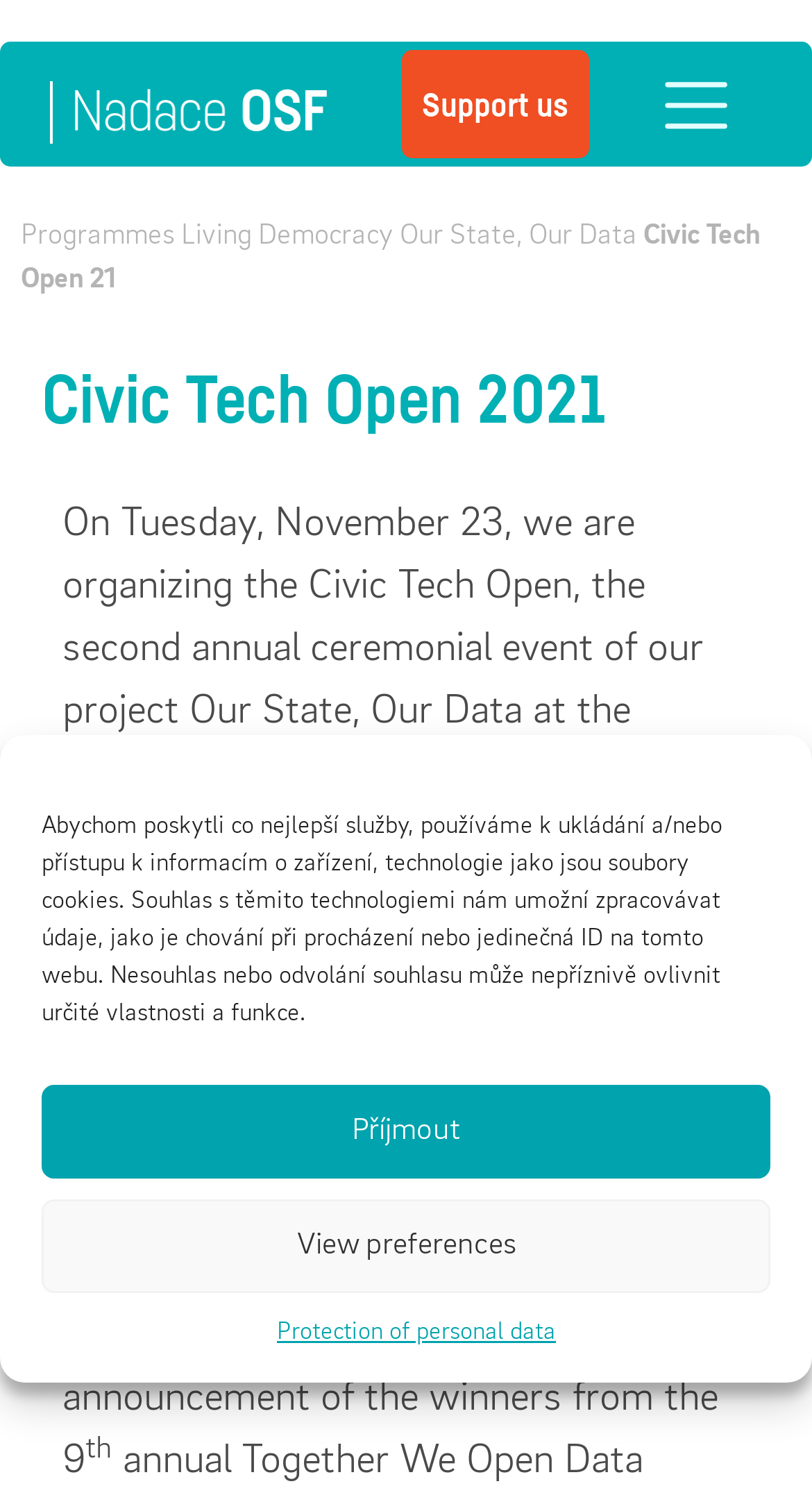Point out the bounding box coordinates of the section to click in order to follow this instruction: "Support us".

[0.494, 0.033, 0.725, 0.105]